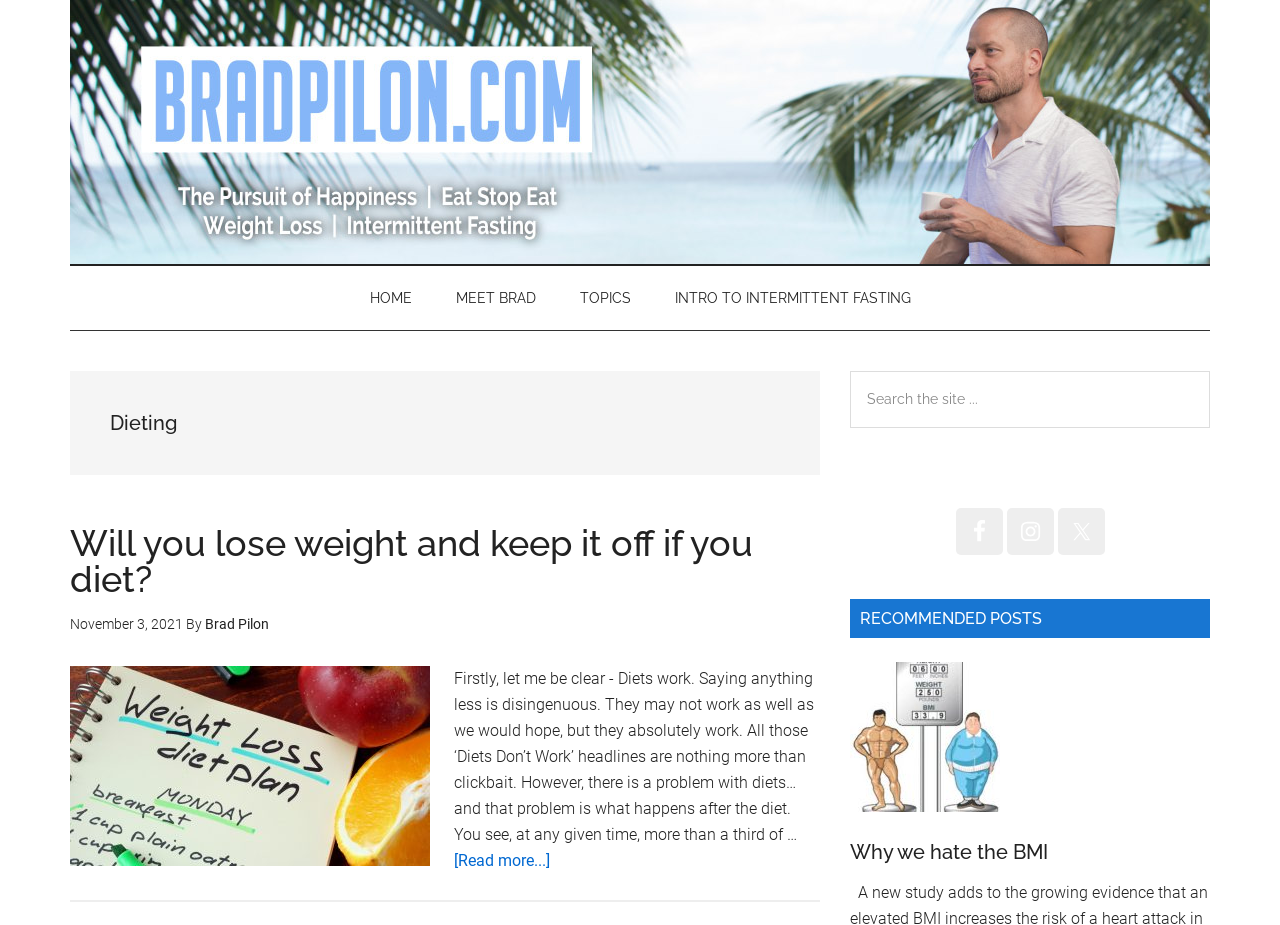Create an elaborate caption for the webpage.

The webpage is about dieting and is part of Brad Pilon's "Eat Blog Eat" website. At the top, there are four links to skip to different sections of the page: main content, secondary menu, primary sidebar, and footer. Below these links, there is a large image that spans almost the entire width of the page.

The secondary navigation menu is located below the image, with five links: HOME, MEET BRAD, TOPICS, and INTRO TO INTERMITTENT FASTING. To the right of the navigation menu, there is a heading that reads "Dieting".

The main content of the page is an article titled "Will you lose weight and keep it off if you diet?" The article has a heading, a link to read more, and a block of text that discusses the effectiveness of diets. The article is written by Brad Pilon and is dated November 3, 2021.

To the right of the article, there is a primary sidebar with a search bar, social media links to Facebook, Instagram, and Twitter, and a heading that reads "RECOMMENDED POSTS". The recommended posts section has a link to an article titled "Why we hate the BMI".

Overall, the webpage has a clean and organized layout, with a clear hierarchy of headings and a prominent image at the top. The content is focused on dieting and weight loss, with a personal touch from the author, Brad Pilon.